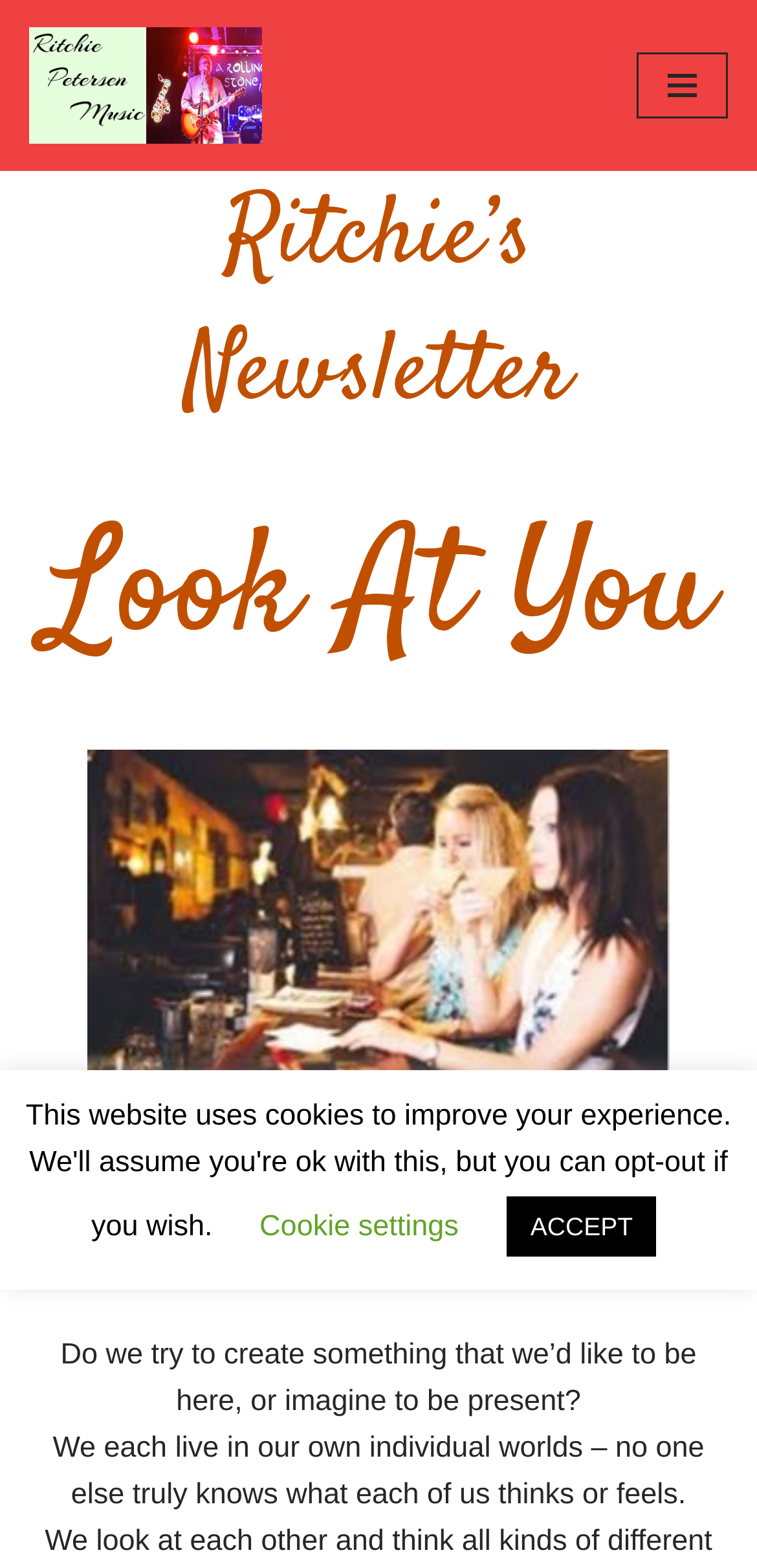What is the topic of discussion in the newsletter?
We need a detailed and meticulous answer to the question.

The topic of discussion in the newsletter can be inferred from the static text elements which mention 'The interpretation and feelings we experience by looking at other people can be so different than actual reality.' and 'Do we try to create something that we’d like to be here, or imagine to be present?'